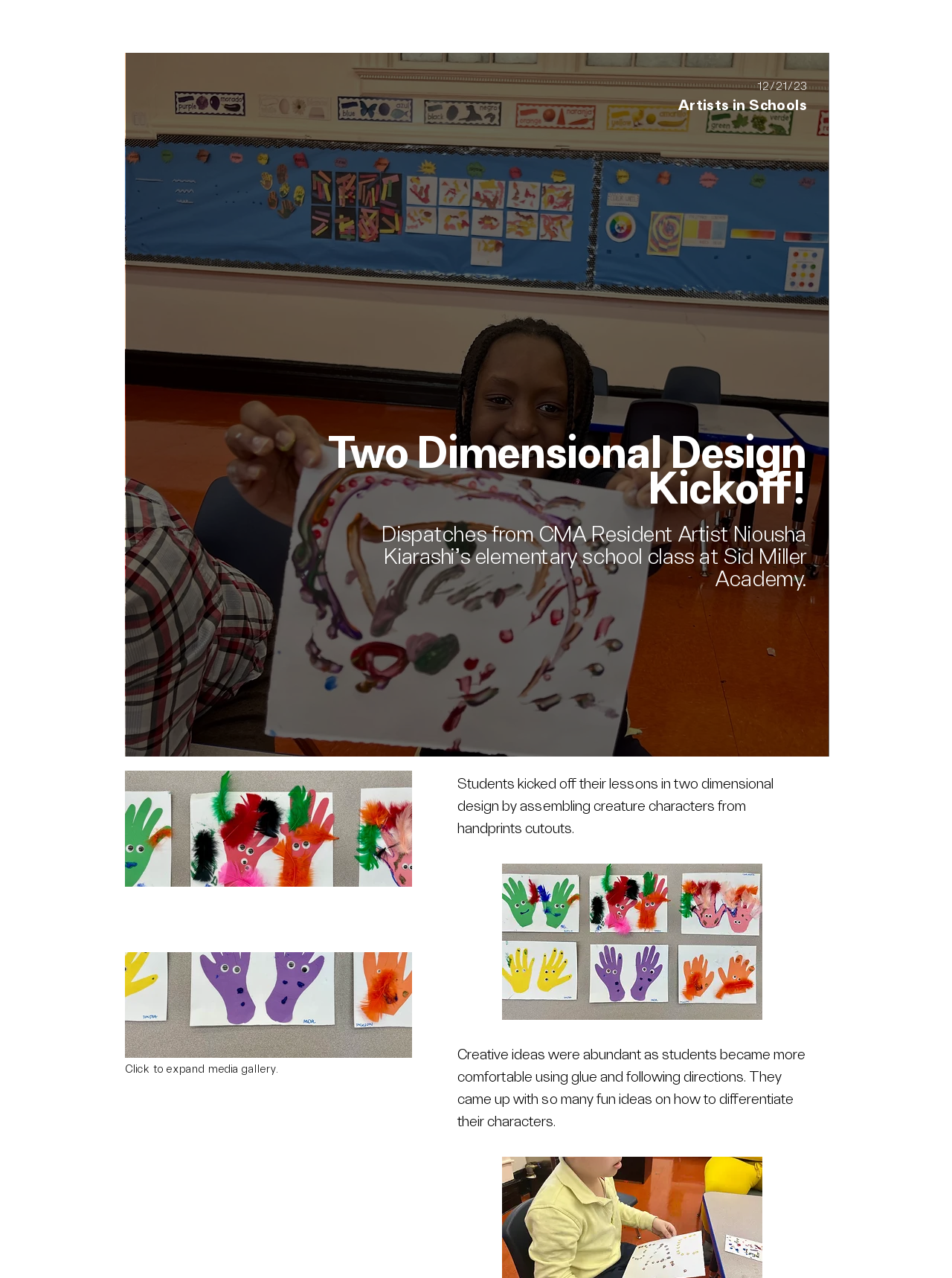What is the date mentioned on the webpage?
Based on the screenshot, provide a one-word or short-phrase response.

12/21/23